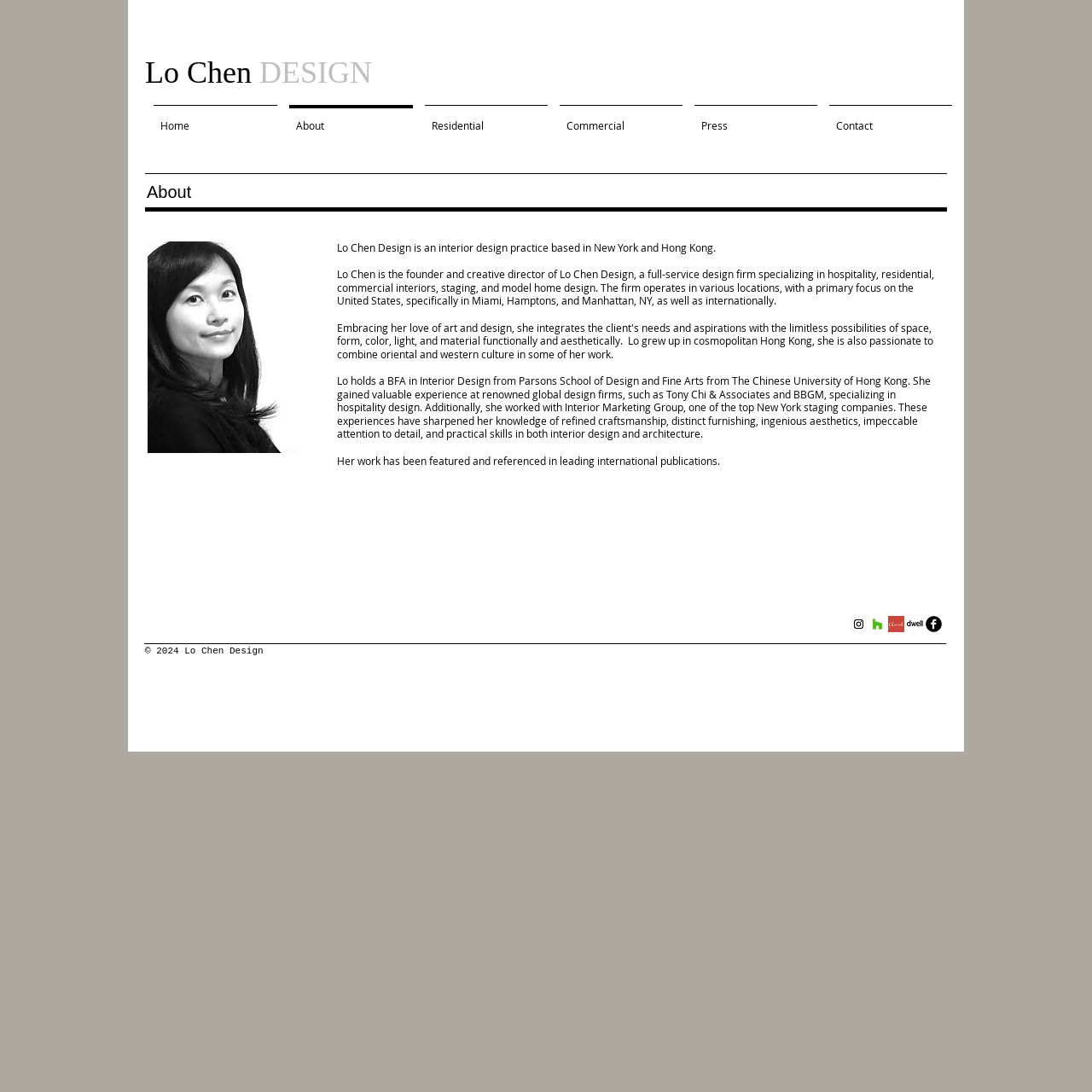For the following element description, predict the bounding box coordinates in the format (top-left x, top-left y, bottom-right x, bottom-right y). All values should be floating point numbers between 0 and 1. Description: GROUPS PAGE

None